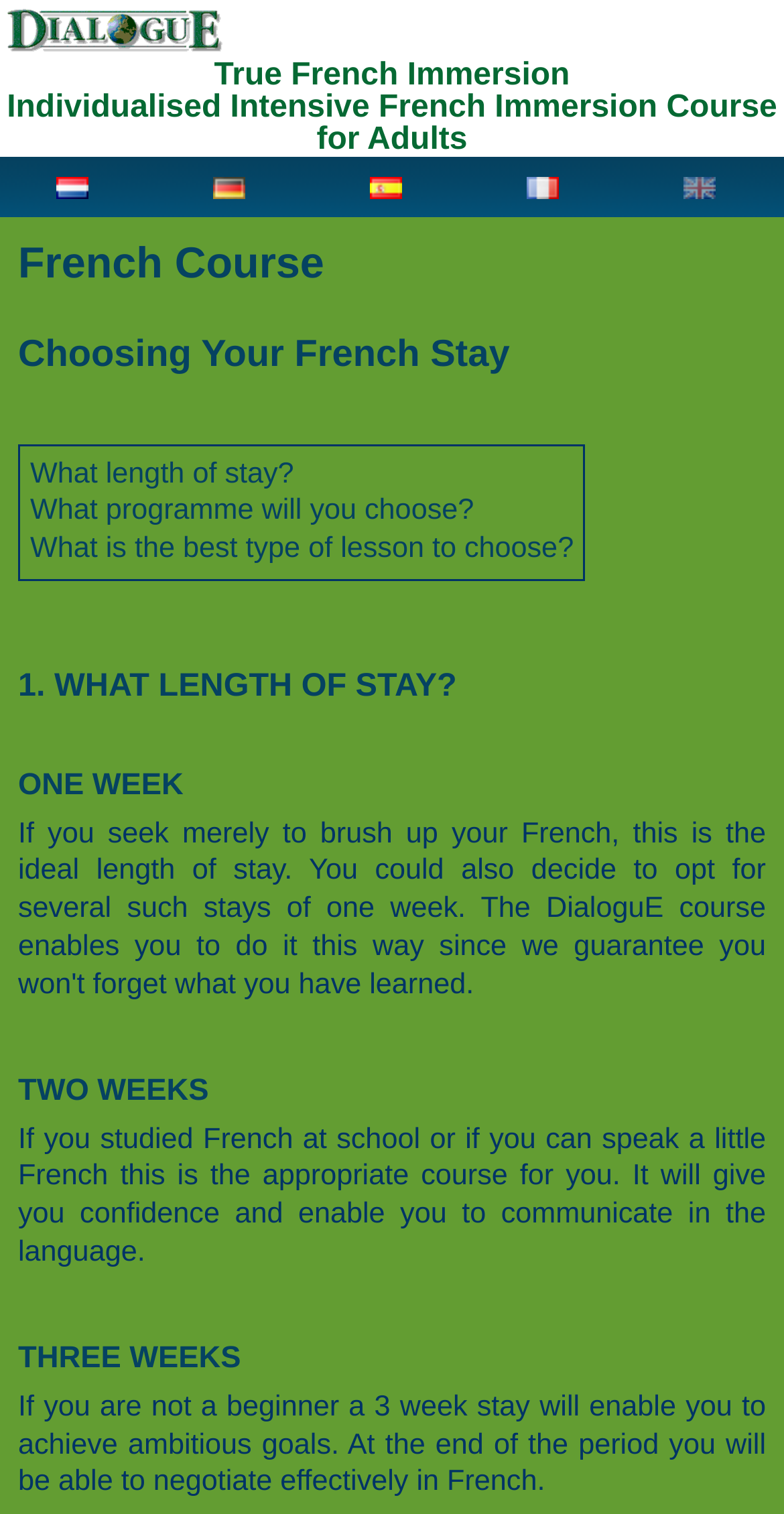Using the provided element description: "fr", identify the bounding box coordinates. The coordinates should be four floats between 0 and 1 in the order [left, top, right, bottom].

[0.672, 0.104, 0.728, 0.143]